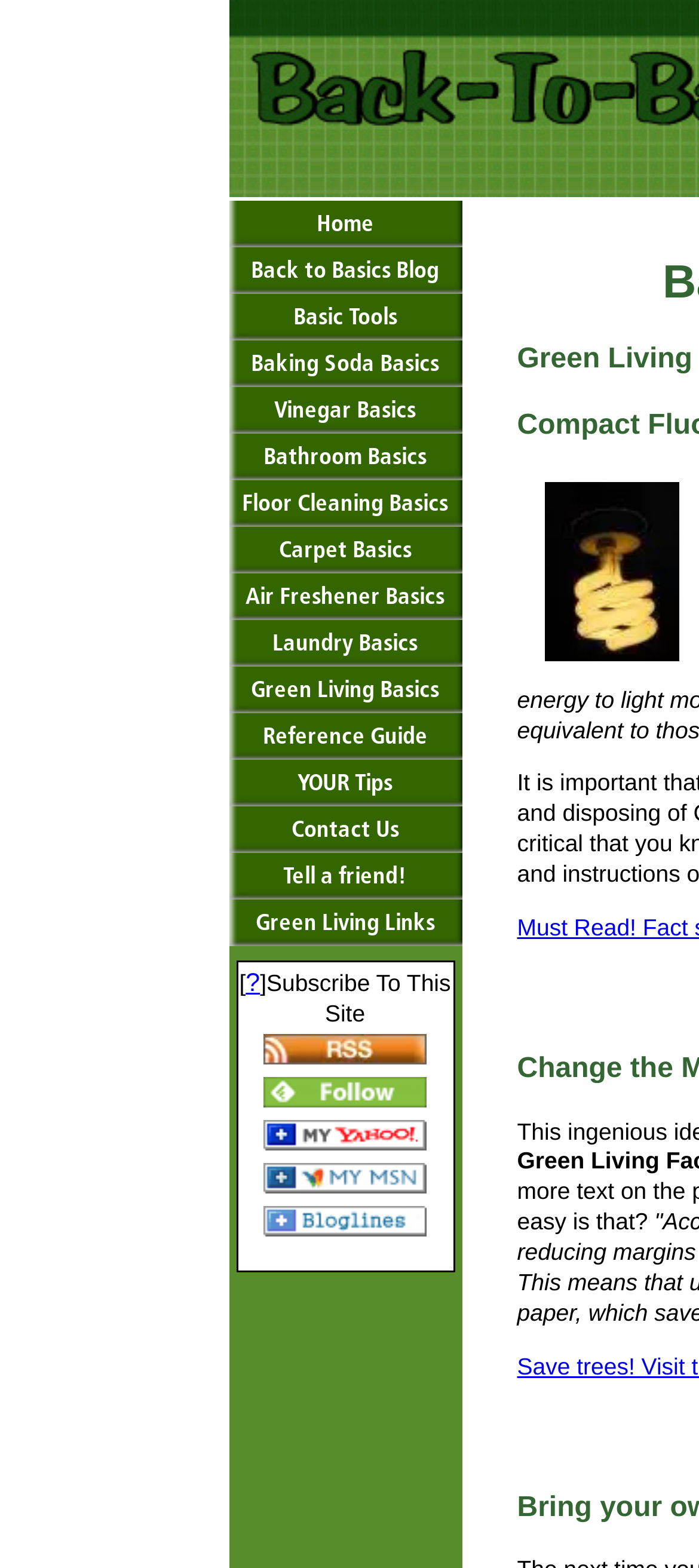Please locate the bounding box coordinates for the element that should be clicked to achieve the following instruction: "subscribe to this site". Ensure the coordinates are given as four float numbers between 0 and 1, i.e., [left, top, right, bottom].

[0.372, 0.618, 0.645, 0.655]